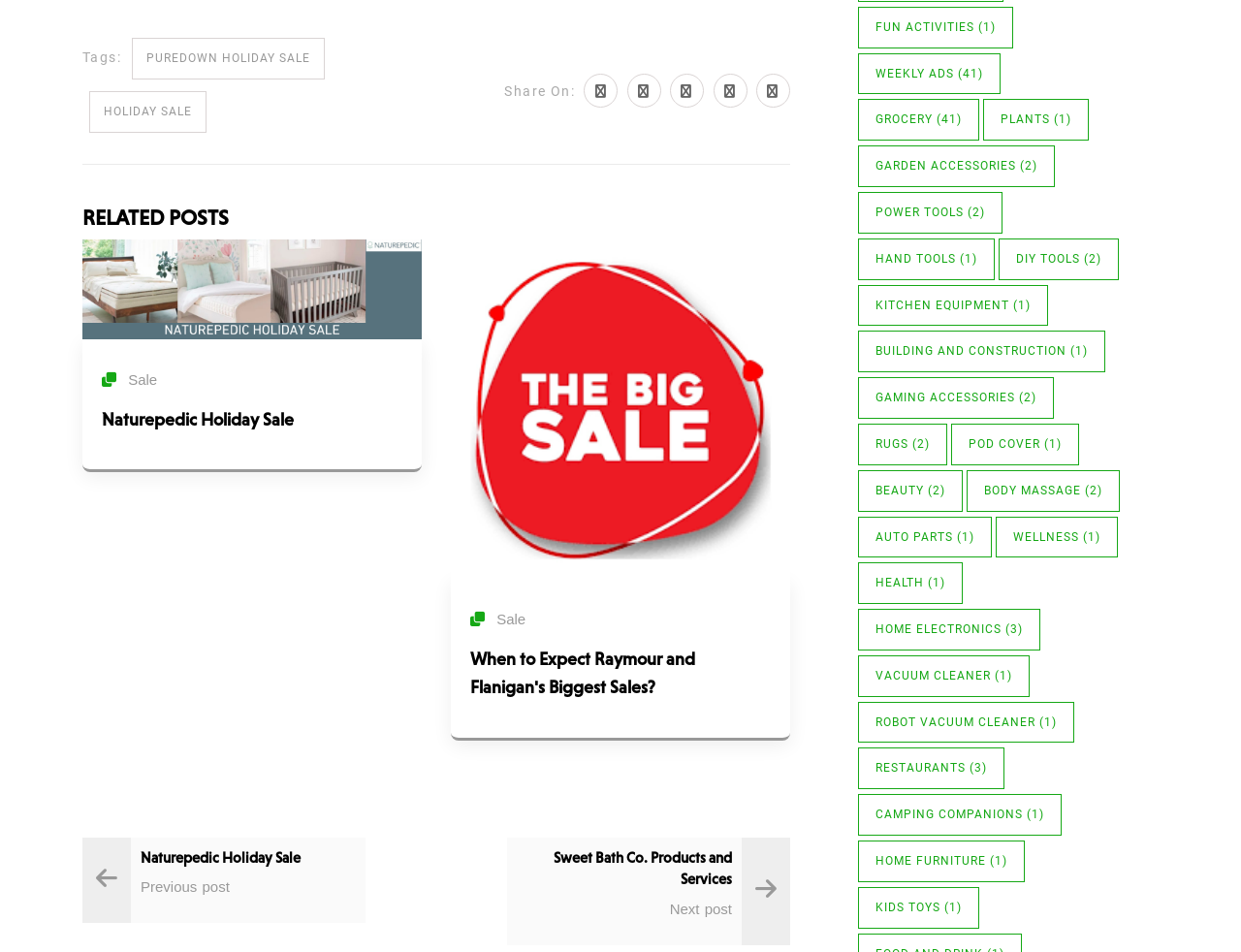Locate the bounding box coordinates of the area that needs to be clicked to fulfill the following instruction: "Click on 'PUREDOWN HOLIDAY SALE'". The coordinates should be in the format of four float numbers between 0 and 1, namely [left, top, right, bottom].

[0.107, 0.039, 0.262, 0.083]